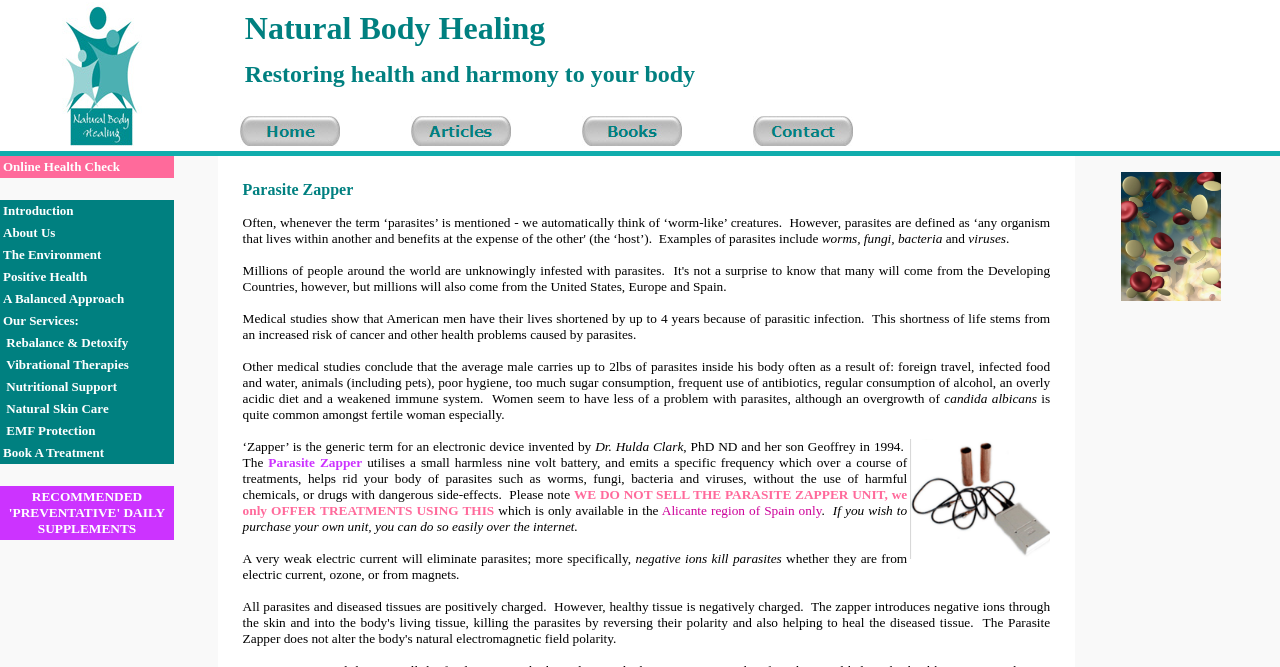Pinpoint the bounding box coordinates of the element to be clicked to execute the instruction: "Book A Treatment".

[0.002, 0.667, 0.081, 0.69]